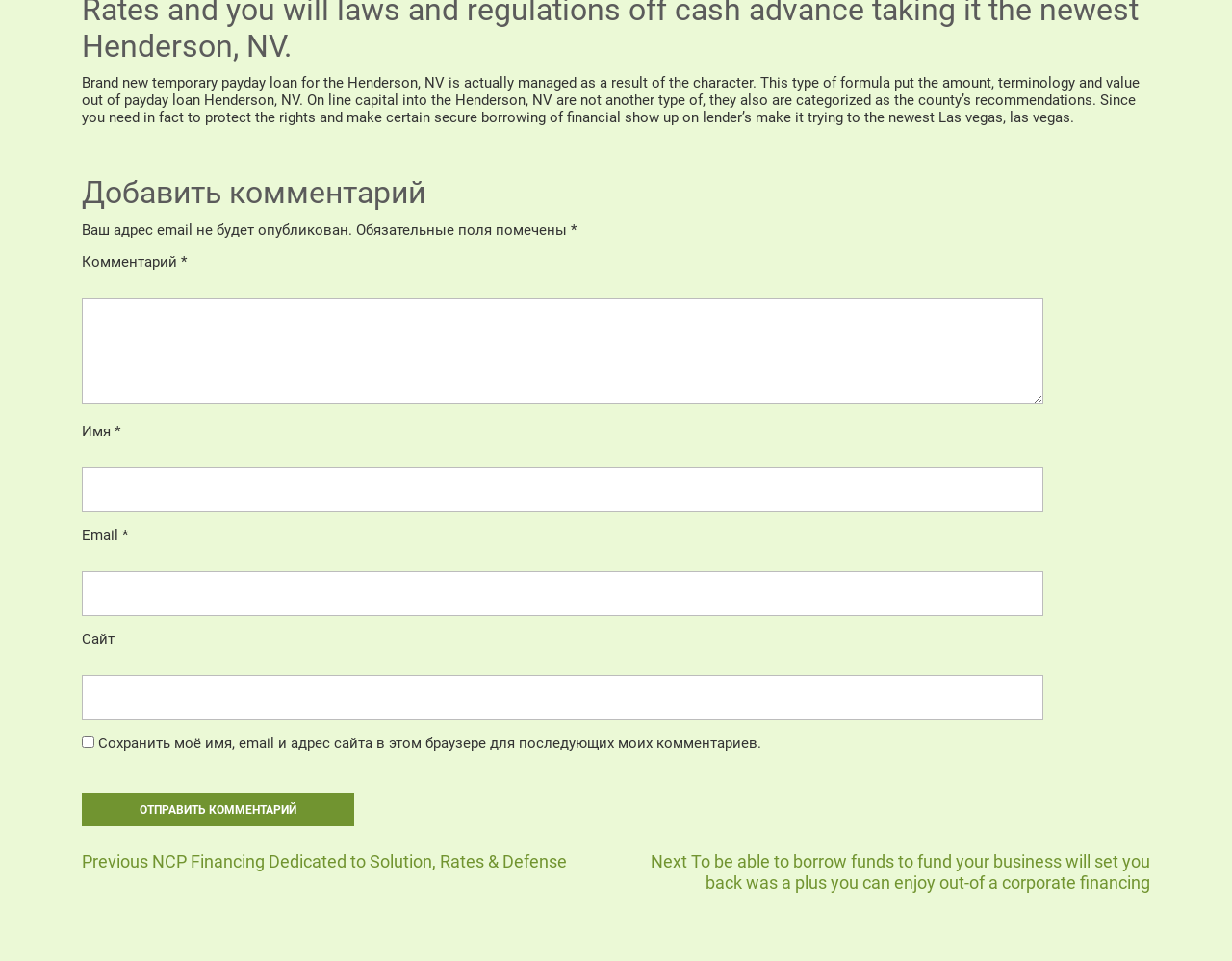Are there any links to other posts on the webpage?
Please provide a single word or phrase based on the screenshot.

Yes